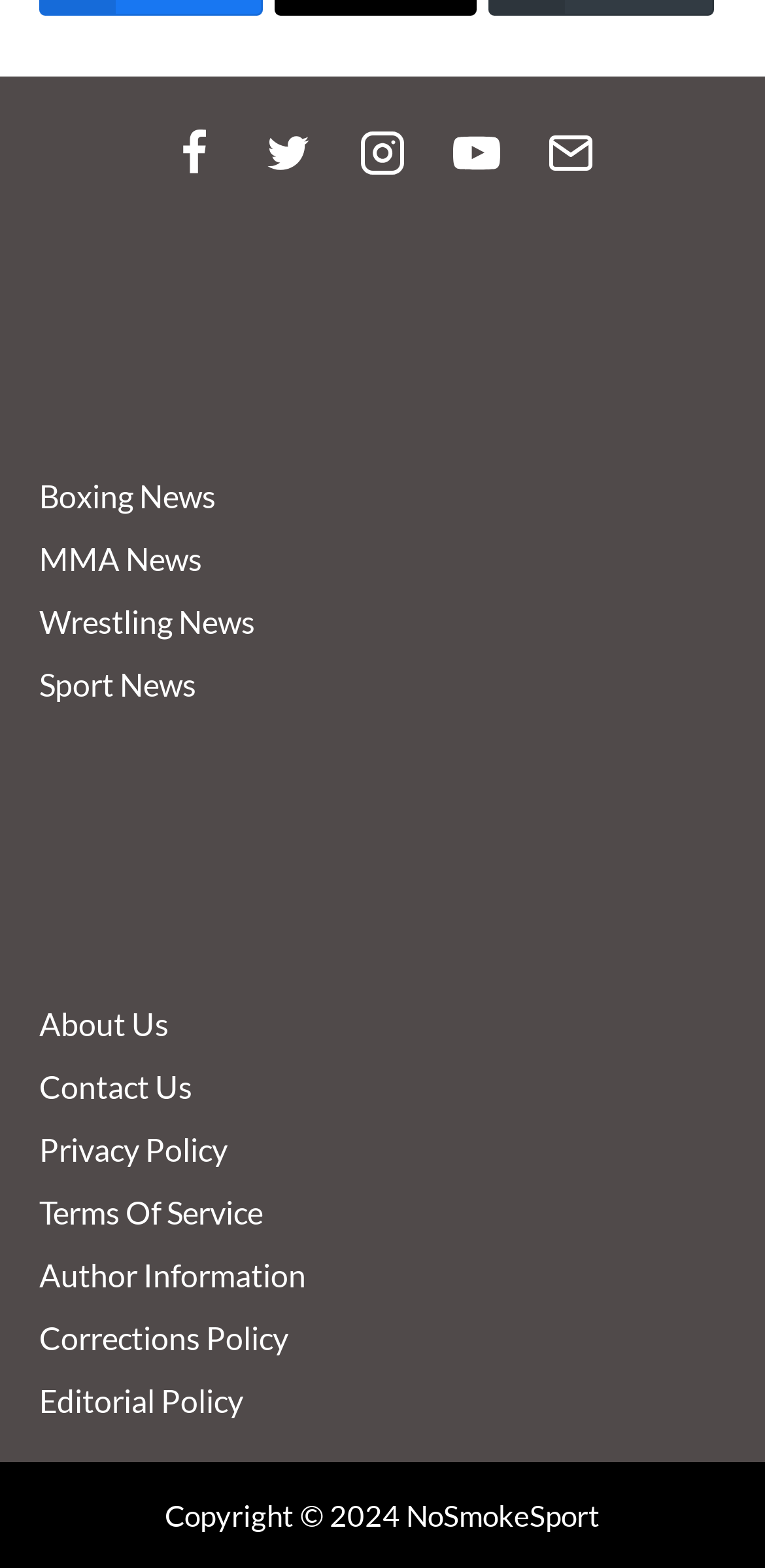Find the bounding box coordinates of the element to click in order to complete this instruction: "Check Copyright information". The bounding box coordinates must be four float numbers between 0 and 1, denoted as [left, top, right, bottom].

[0.215, 0.955, 0.785, 0.977]